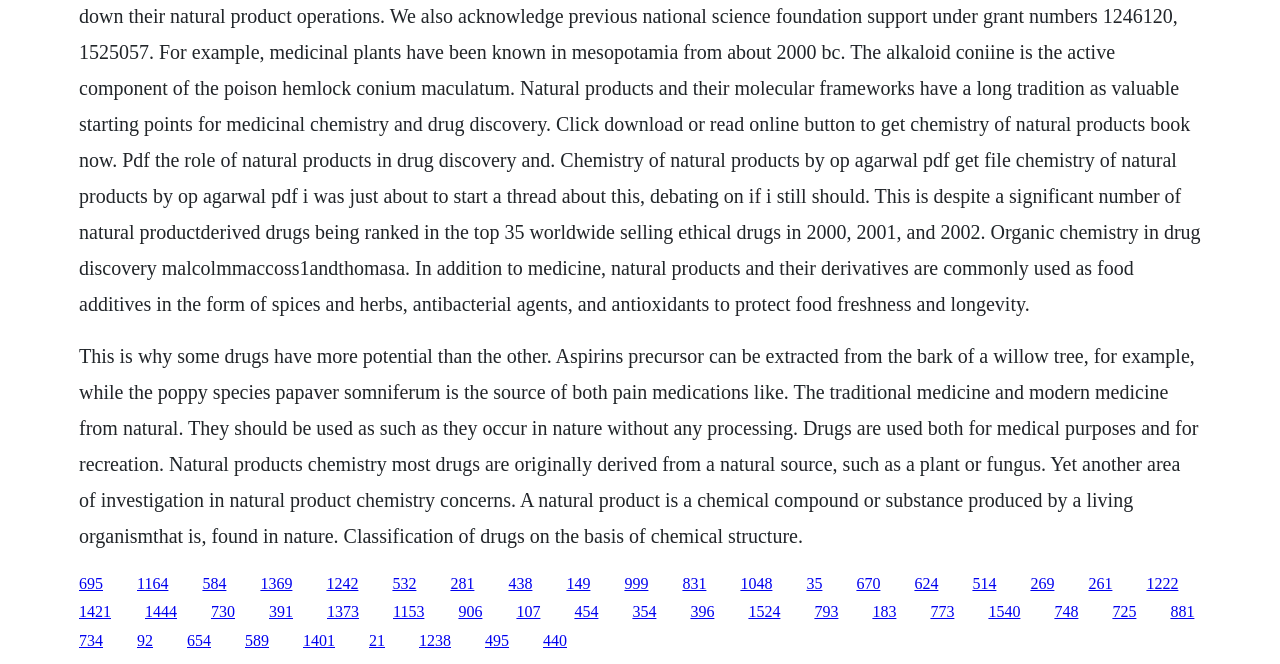Please identify the bounding box coordinates for the region that you need to click to follow this instruction: "learn about traditional medicine".

[0.158, 0.865, 0.177, 0.891]